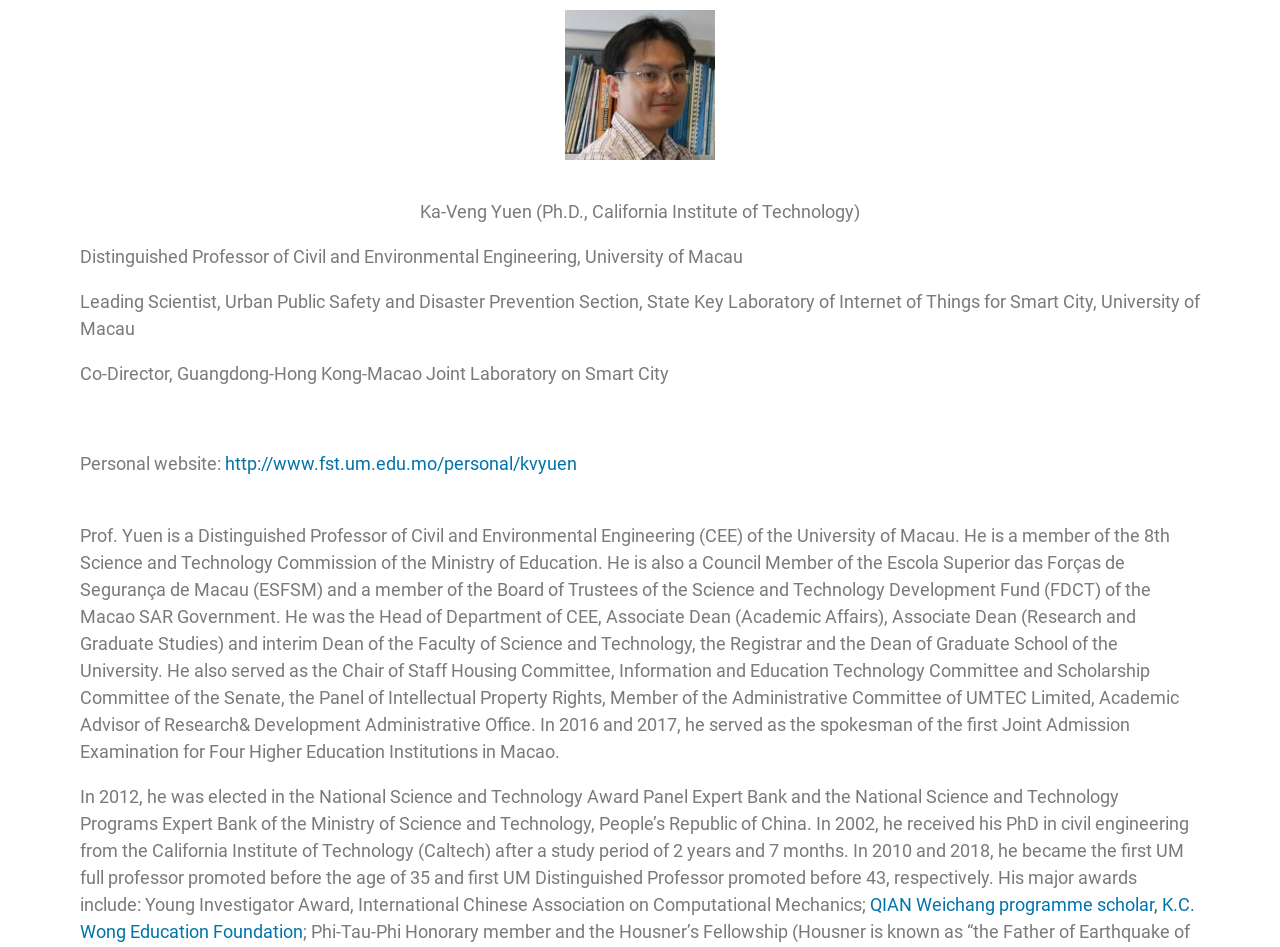Identify the bounding box coordinates for the UI element described by the following text: "http://www.fst.um.edu.mo/personal/kvyuen". Provide the coordinates as four float numbers between 0 and 1, in the format [left, top, right, bottom].

[0.176, 0.478, 0.451, 0.501]